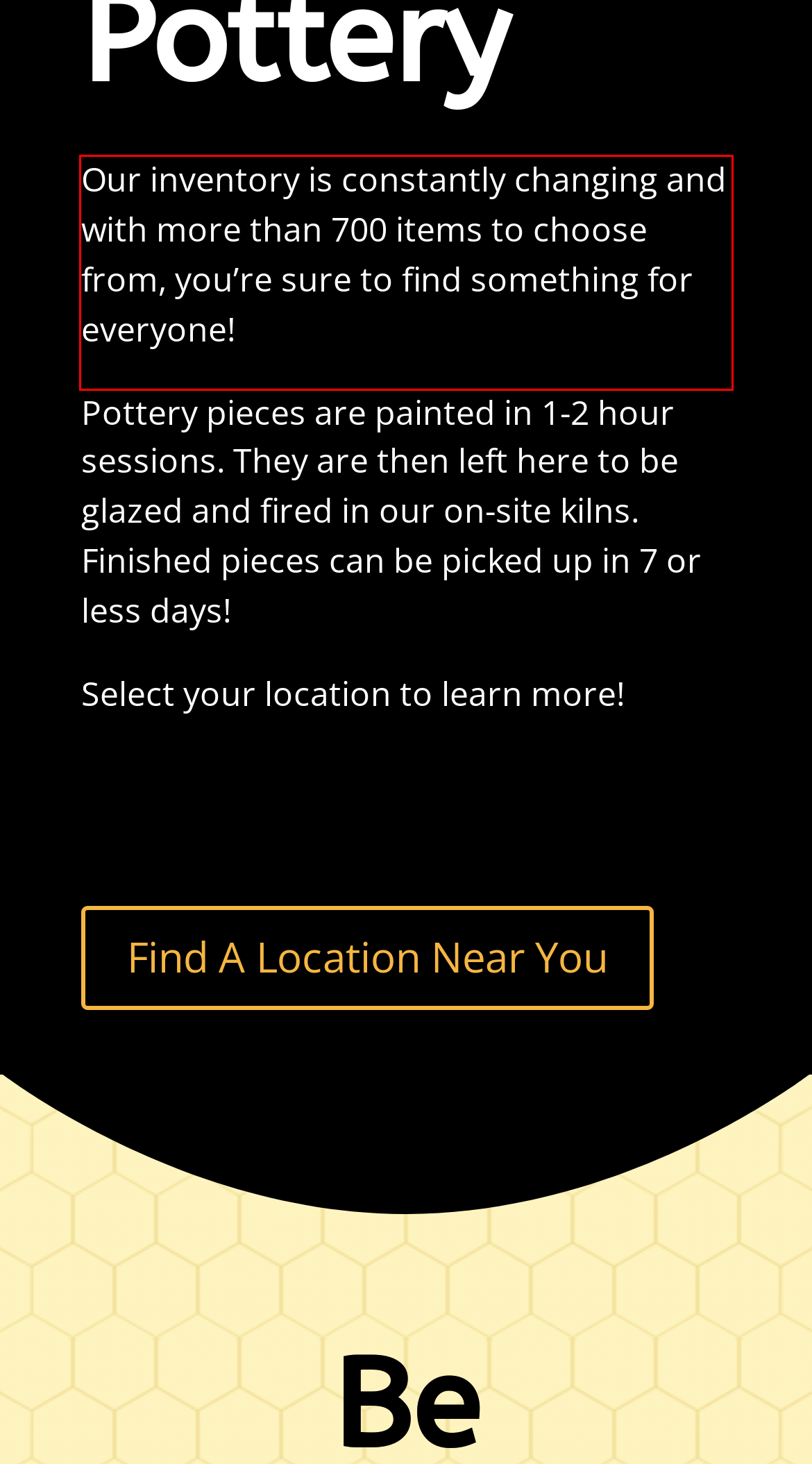Analyze the red bounding box in the provided webpage screenshot and generate the text content contained within.

Our inventory is constantly changing and with more than 700 items to choose from, you’re sure to find something for everyone!